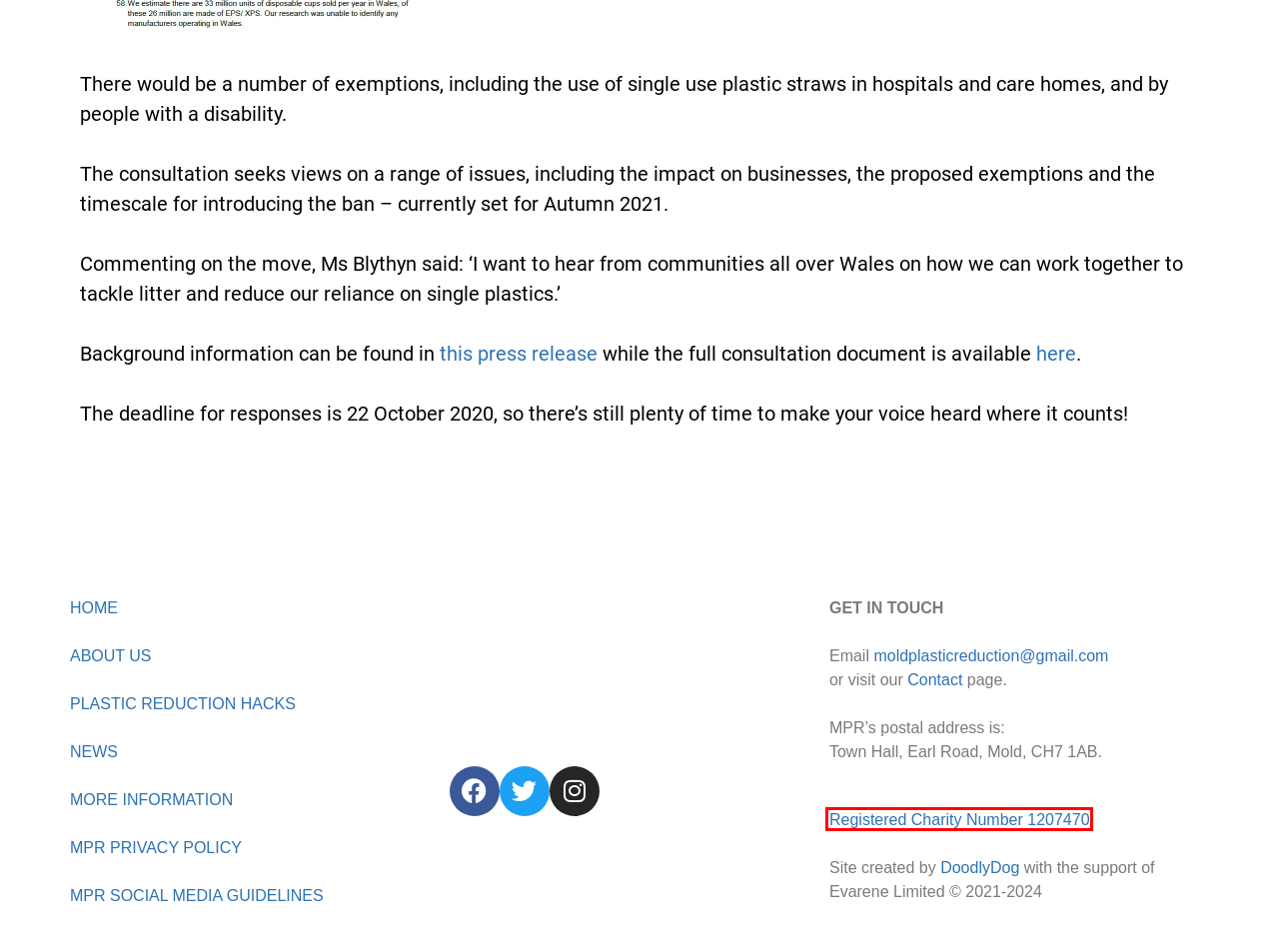You are provided with a screenshot of a webpage containing a red rectangle bounding box. Identify the webpage description that best matches the new webpage after the element in the bounding box is clicked. Here are the potential descriptions:
A. PLASTIC REDUCTION HACKS ⁄ Mold Plastic Reduction
B. CONTACT ⁄ Mold Plastic Reduction
C. NEWS ⁄ Mold Plastic Reduction
D. WordPress website designer in Mold, North Wales - DoodlyDog
E. Charity overview, MOLD PLASTIC REDUCTION - 1207470, Register of Charities - The Charity Commission
F. Mold Plastic Reduction ⁄ Tackling plastic pollution in North Wales
G. PRIVACY ⁄ Mold Plastic Reduction
H. ABOUT US ⁄ Mold Plastic Reduction

E